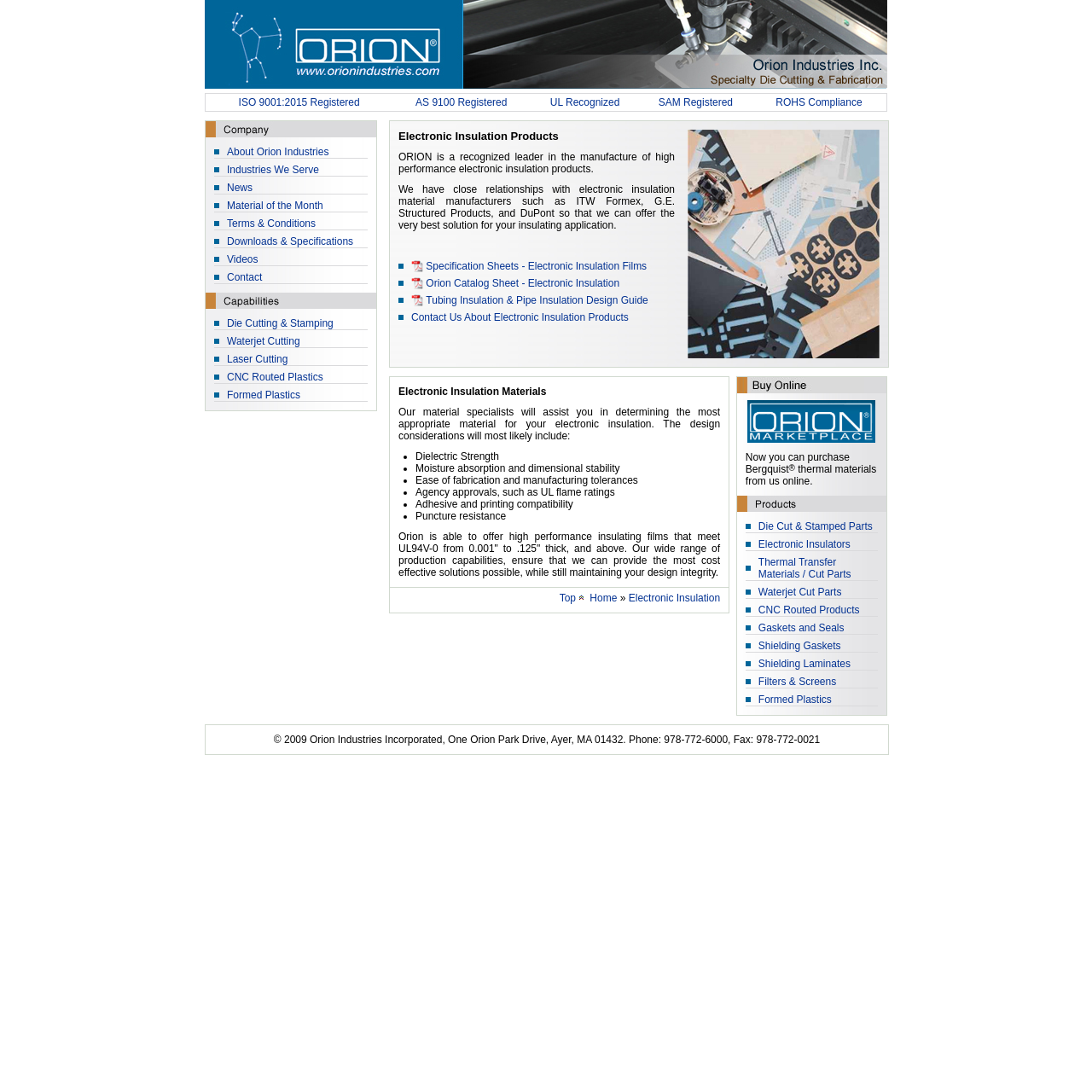What is the range of thickness for UL94V-0 insulating films?
Make sure to answer the question with a detailed and comprehensive explanation.

I found this information in the static text on the webpage, which mentions that Orion is able to offer high performance insulating films that meet UL94V-0 from 0.001" to 0.125" thick.